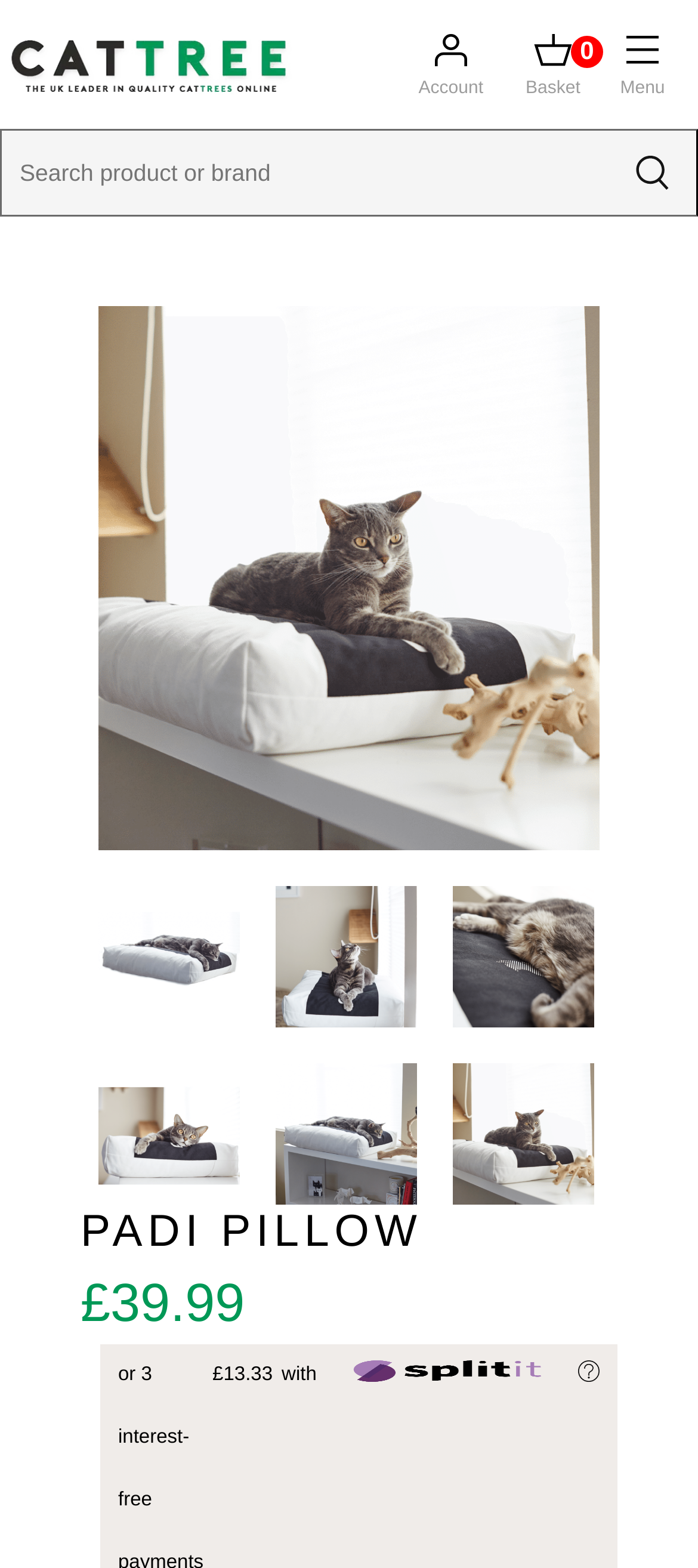Please give the bounding box coordinates of the area that should be clicked to fulfill the following instruction: "Click on the CATTREE UK link". The coordinates should be in the format of four float numbers from 0 to 1, i.e., [left, top, right, bottom].

[0.013, 0.046, 0.417, 0.065]